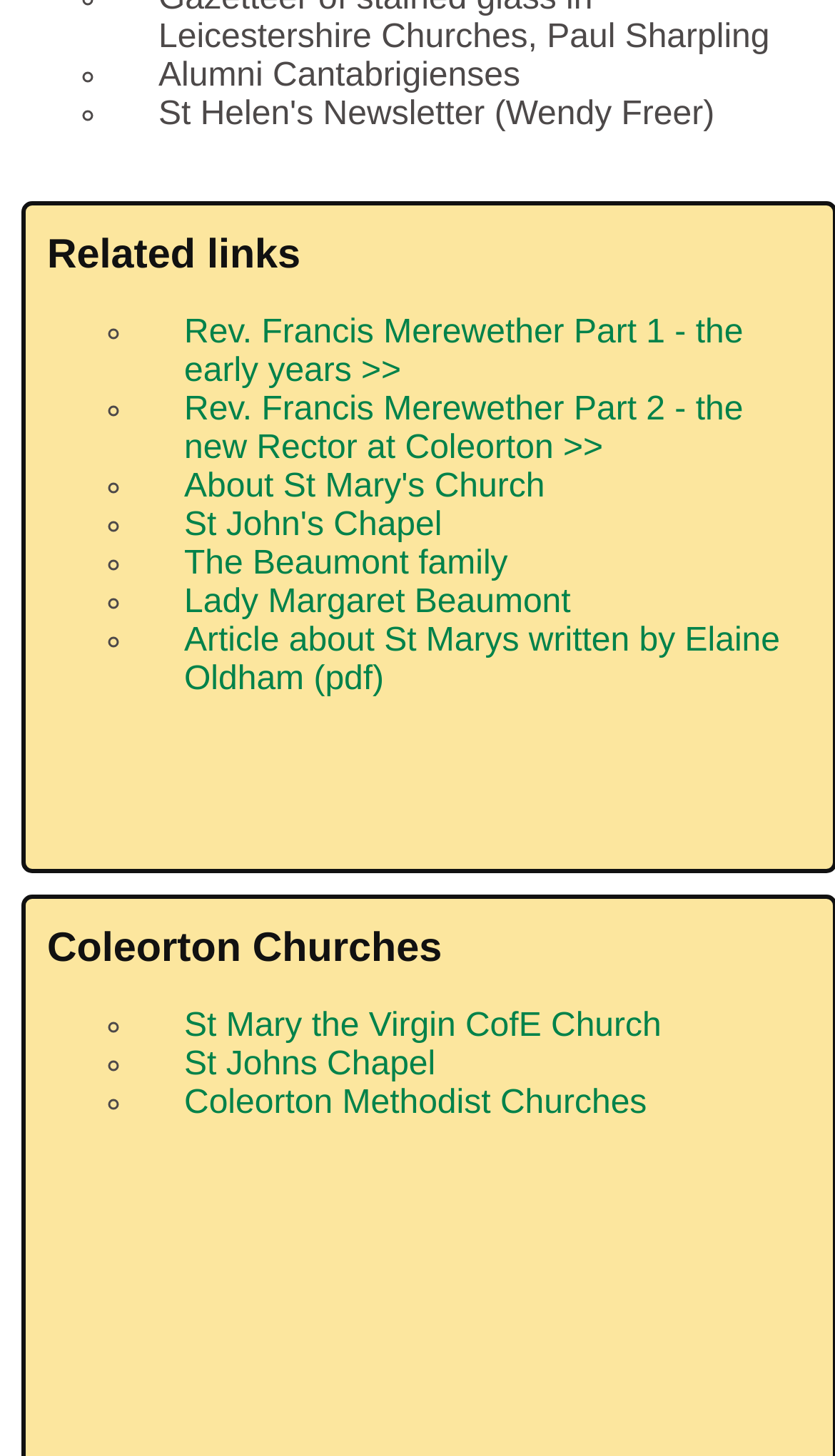Determine the bounding box coordinates of the region to click in order to accomplish the following instruction: "Read about St Mary's Church". Provide the coordinates as four float numbers between 0 and 1, specifically [left, top, right, bottom].

[0.221, 0.322, 0.652, 0.347]